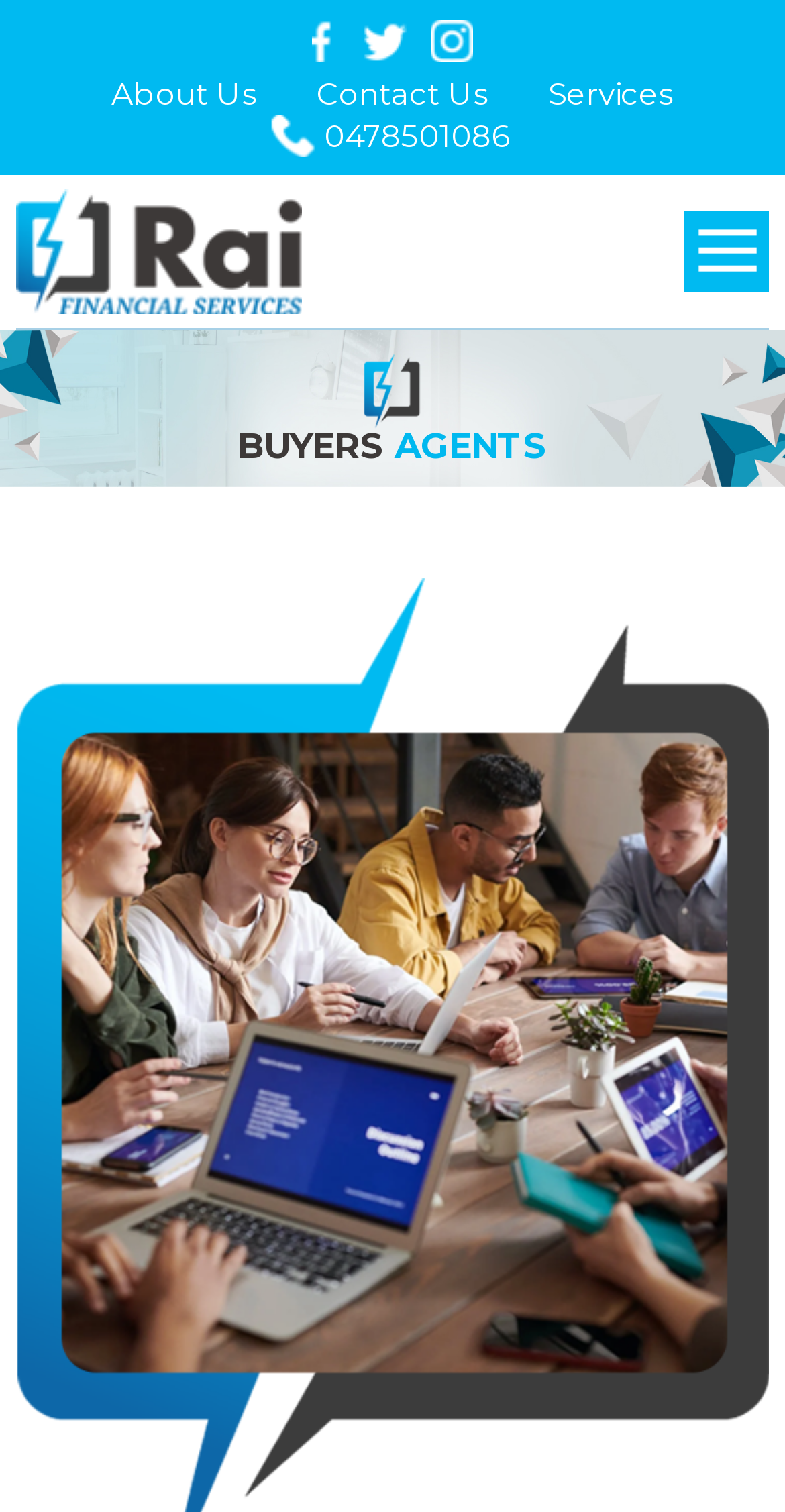Articulate a detailed summary of the webpage's content and design.

The webpage is about RAI Financial Services, specifically their Buyers Agents service. At the top left, there is a large image that spans the entire width of the page, with the text "Buyers <span>Agents</span>" written in a prominent font. Below this image, there is a heading that reads "BUYERS AGENTS" in a slightly smaller font.

On the top right, there are three identical links, each accompanied by a small image, arranged horizontally. These links are labeled "hi" and are positioned close to each other.

Below these links, there is a row of four links: "About Us", "Contact Us", "Services", and a phone number "0478501086". These links are spaced out across the page, with "About Us" on the left and the phone number on the right.

On the top left, above the row of links, there is another link labeled "RAI Financial Services" accompanied by a small image. This link is positioned above the phone number link.

Finally, there is a small image labeled "ban_img" positioned below the row of links, slightly to the right of center.